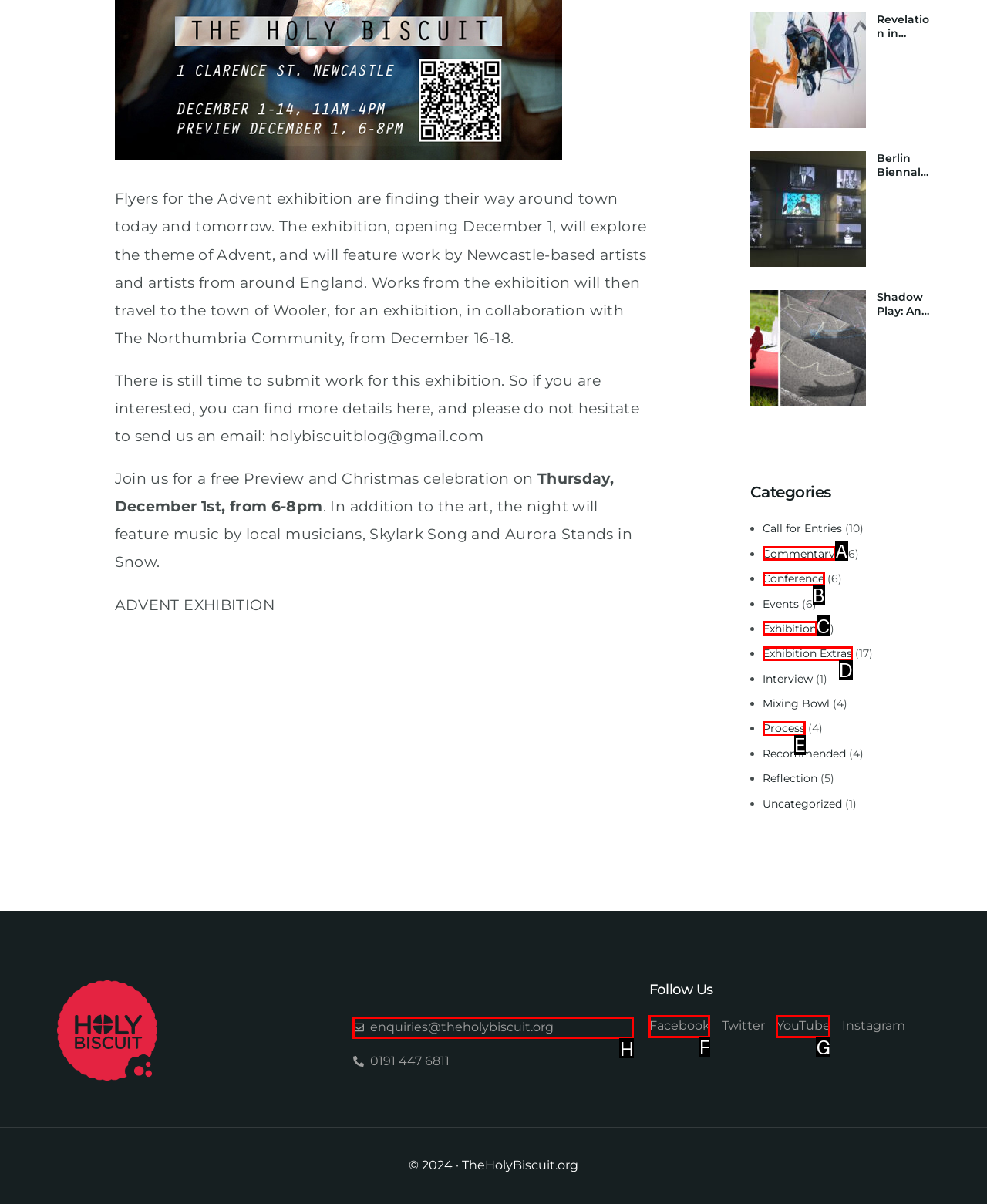Choose the HTML element that best fits the given description: What is analysis?. Answer by stating the letter of the option.

None